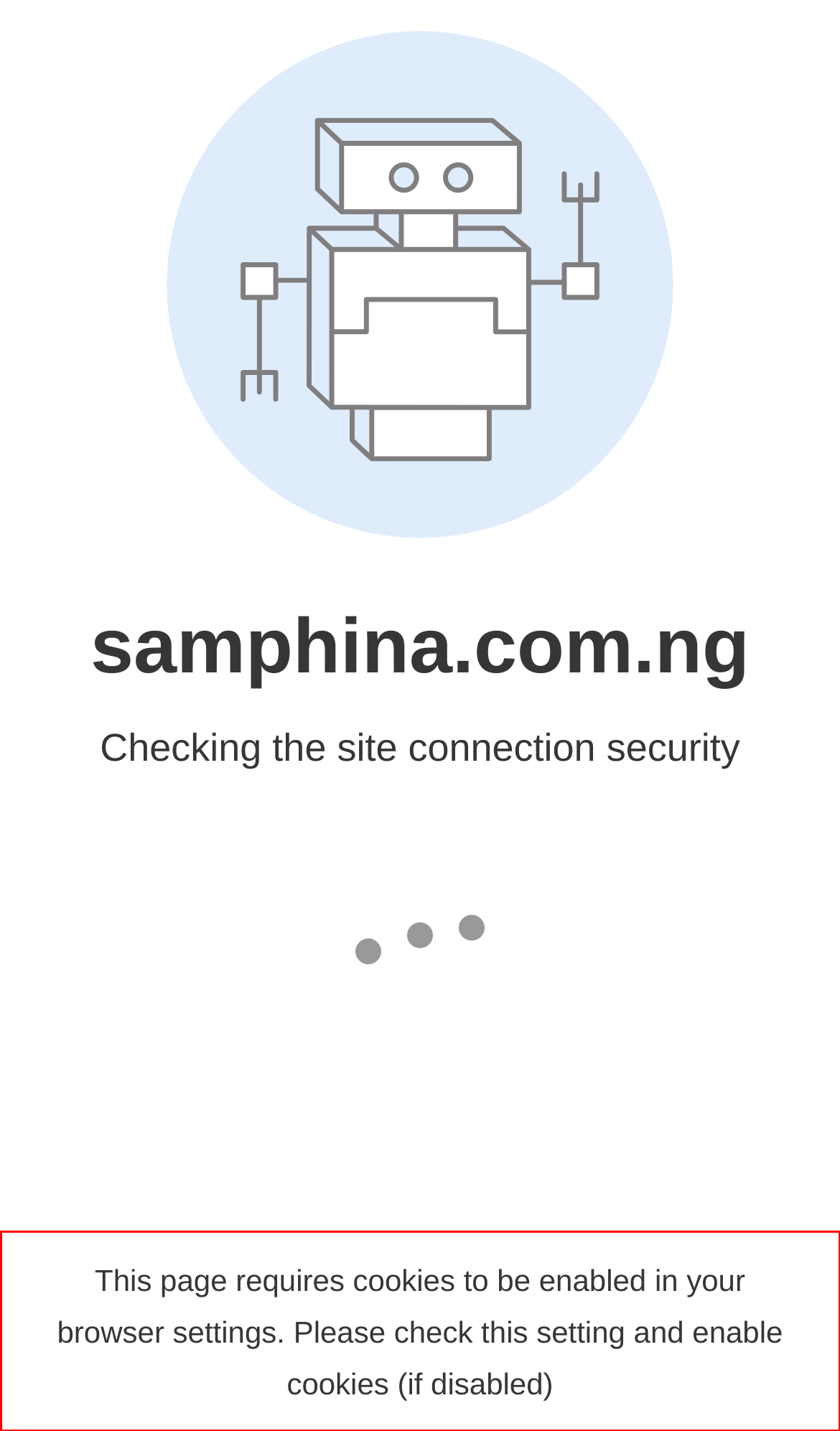Given a webpage screenshot with a red bounding box, perform OCR to read and deliver the text enclosed by the red bounding box.

This page requires cookies to be enabled in your browser settings. Please check this setting and enable cookies (if disabled)